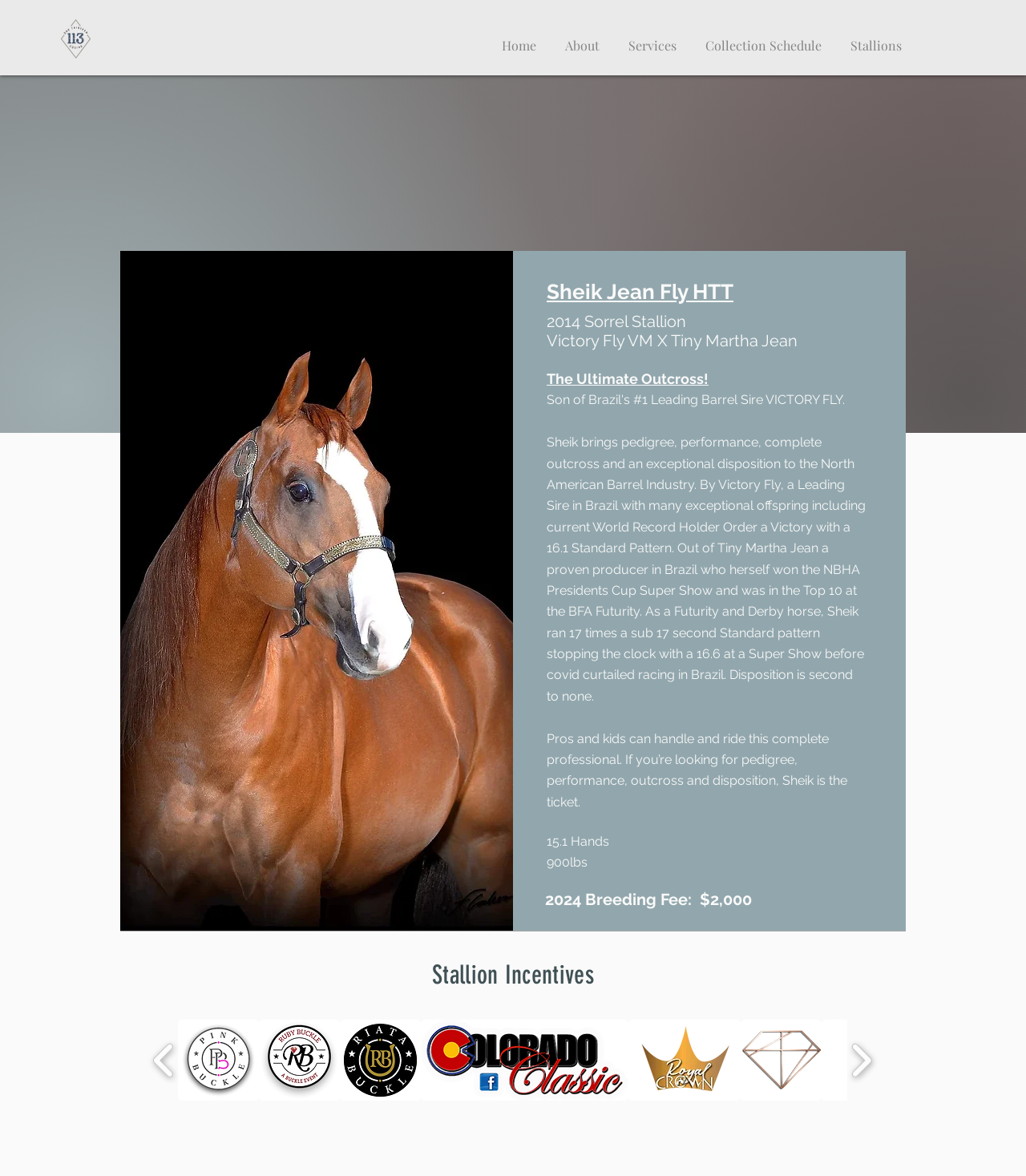Identify the bounding box coordinates necessary to click and complete the given instruction: "View the stallion's image".

[0.117, 0.213, 0.5, 0.792]